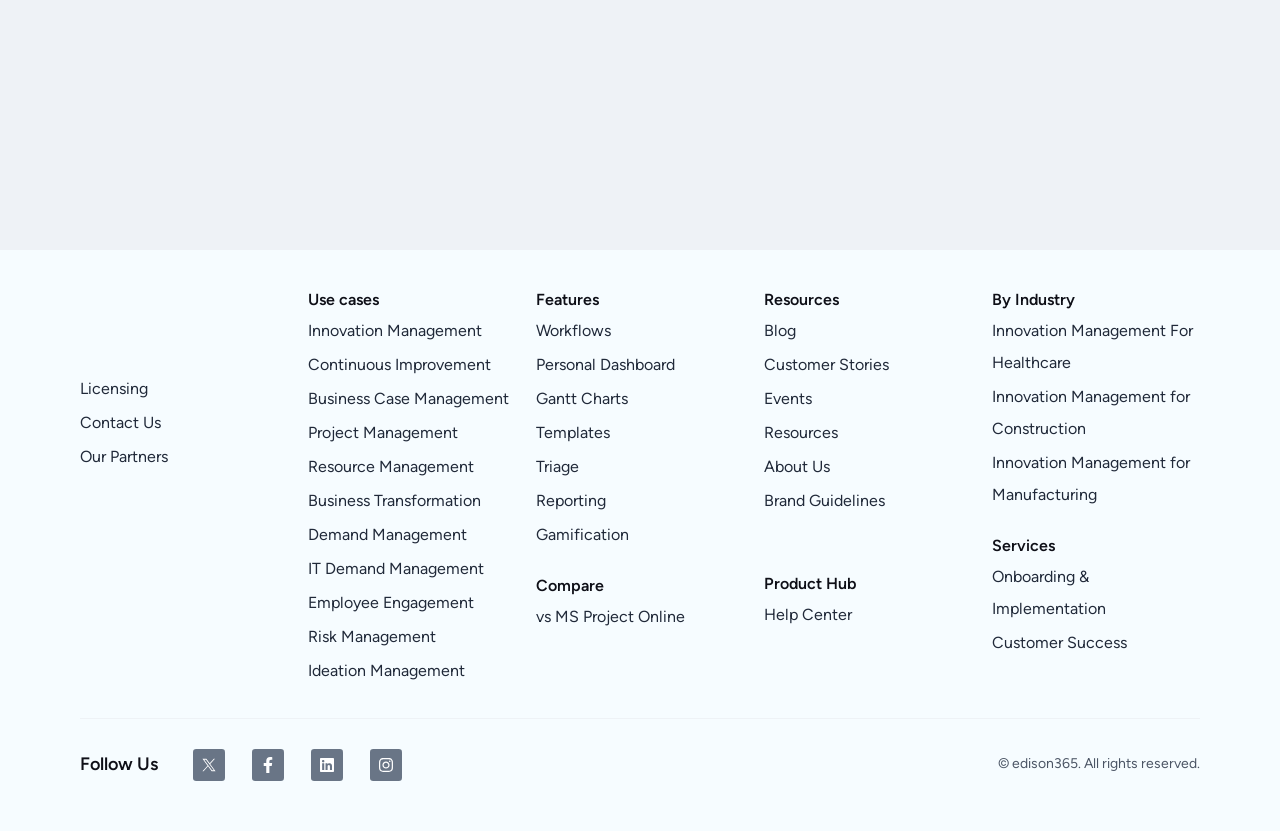What is the purpose of the 'Triage' feature?
Provide a concise answer using a single word or phrase based on the image.

Not specified